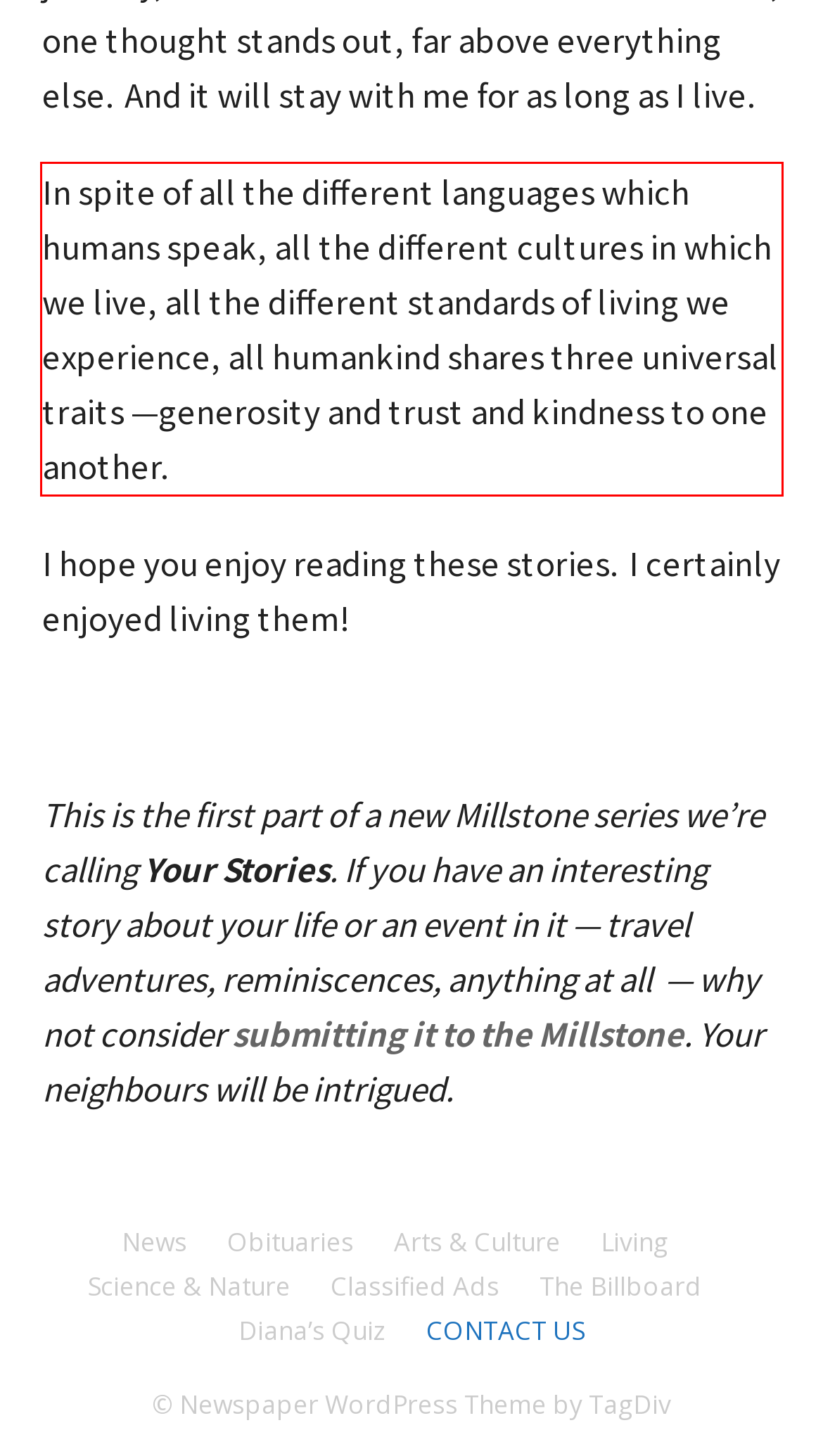Given a screenshot of a webpage containing a red rectangle bounding box, extract and provide the text content found within the red bounding box.

In spite of all the different languages which humans speak, all the different cultures in which we live, all the different standards of living we experience, all humankind shares three universal traits —generosity and trust and kindness to one another.